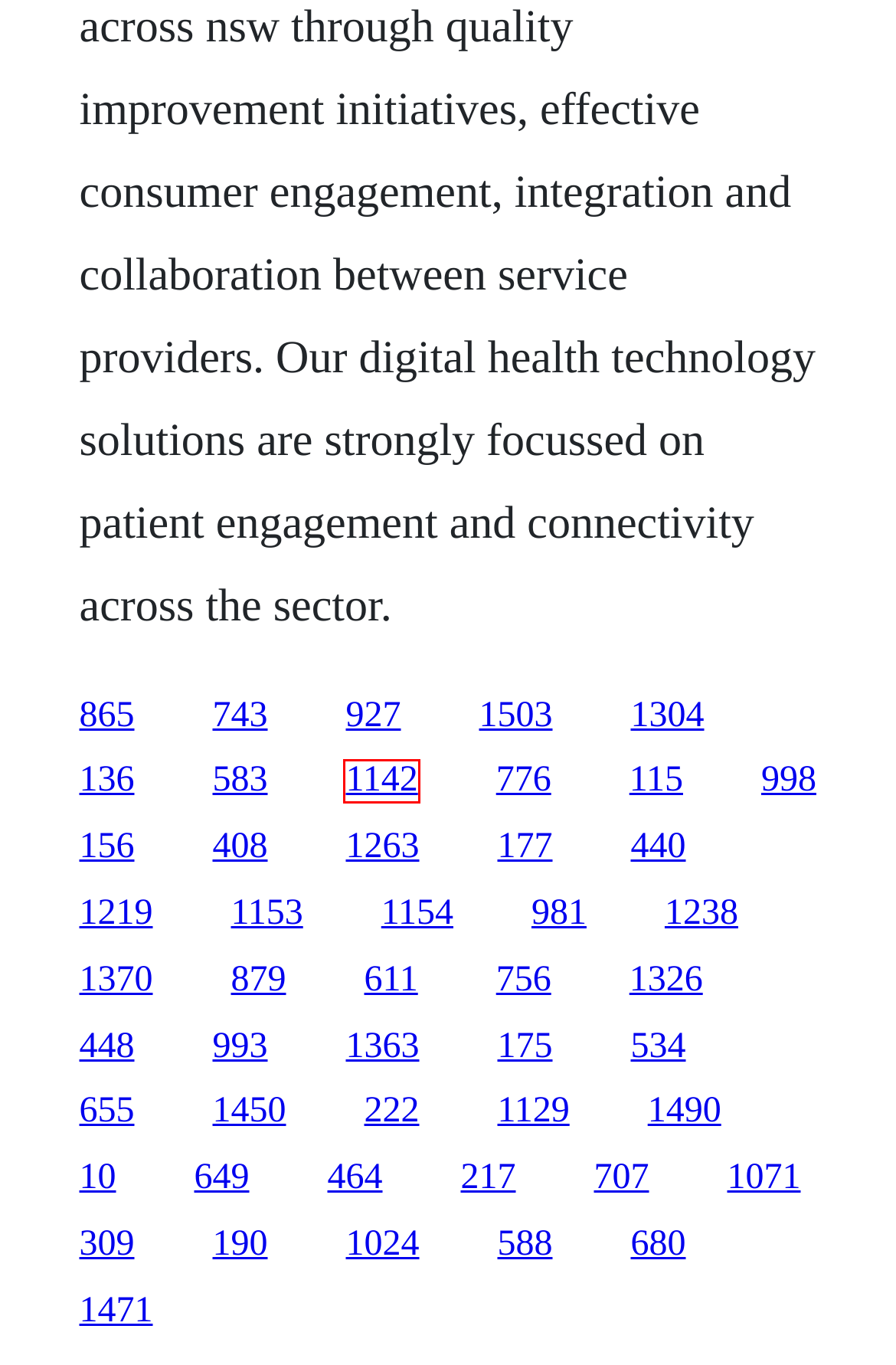Look at the screenshot of a webpage, where a red bounding box highlights an element. Select the best description that matches the new webpage after clicking the highlighted element. Here are the candidates:
A. Starwind vmware converter for linux
B. Urban ghost story 2000 film complete
C. Sunday afternoon download deutschmann
D. Ask laftan anlamaz episode 22 part 10
E. Borderlands 2 vita patch notes
F. Ver deadline download subtitulada gratis completas hd 2015 estrenos
G. Ahead software nero 7 premium
H. Nnnndownload livro carcereiros pdf

H